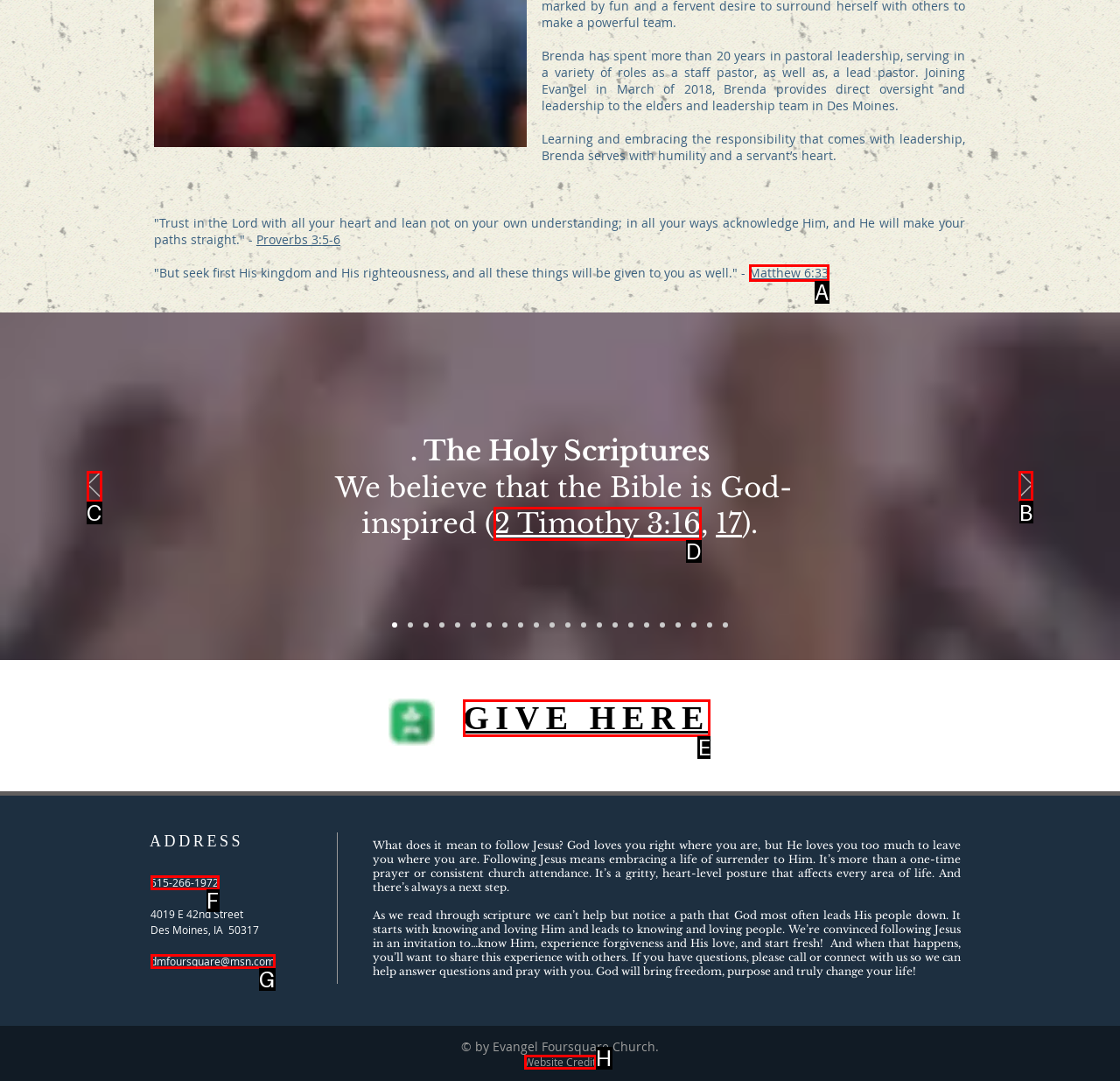Pick the option that should be clicked to perform the following task: Click the 'Previous' button
Answer with the letter of the selected option from the available choices.

C